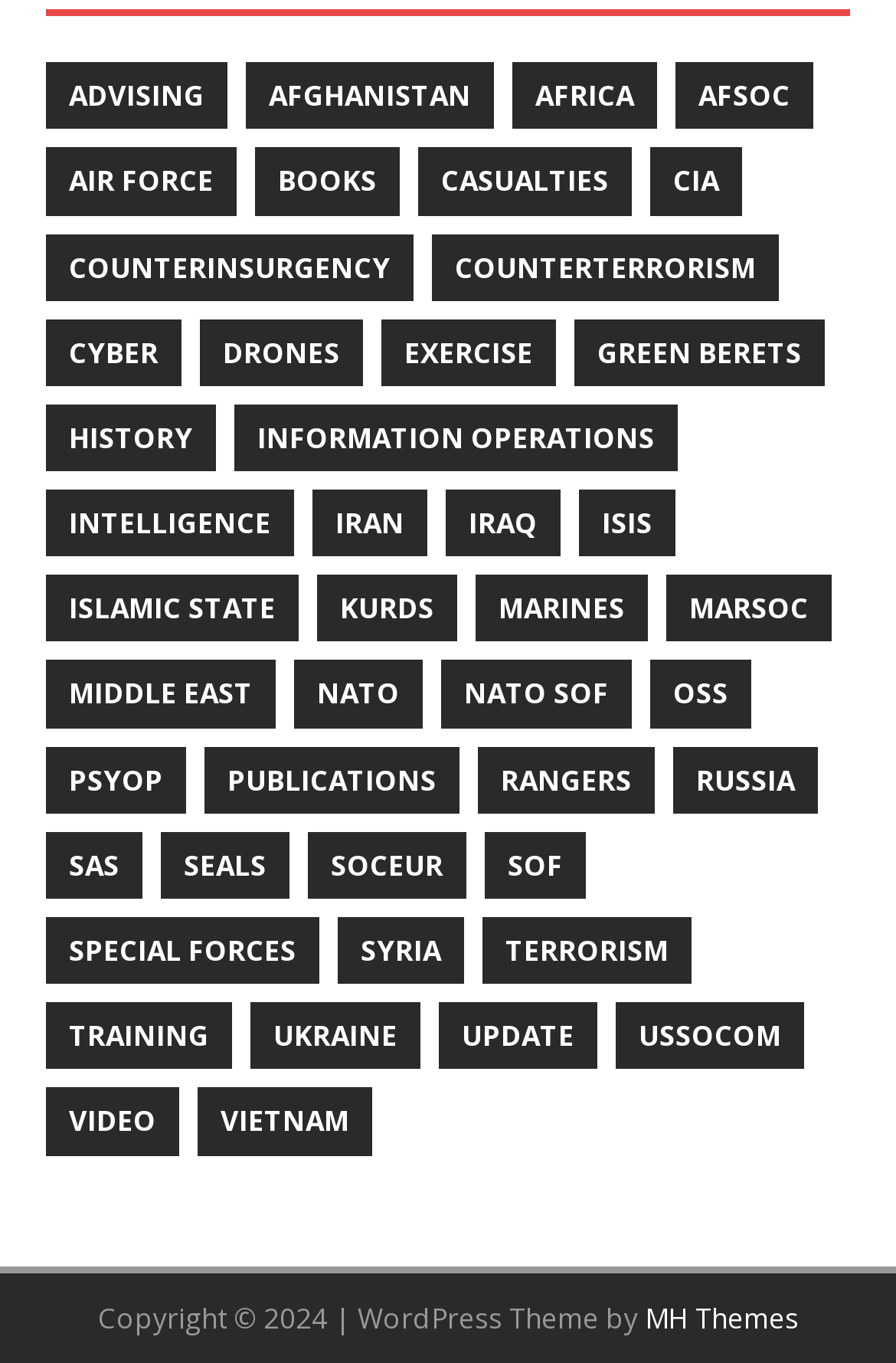Kindly provide the bounding box coordinates of the section you need to click on to fulfill the given instruction: "Read about 'HISTORY'".

[0.051, 0.297, 0.241, 0.346]